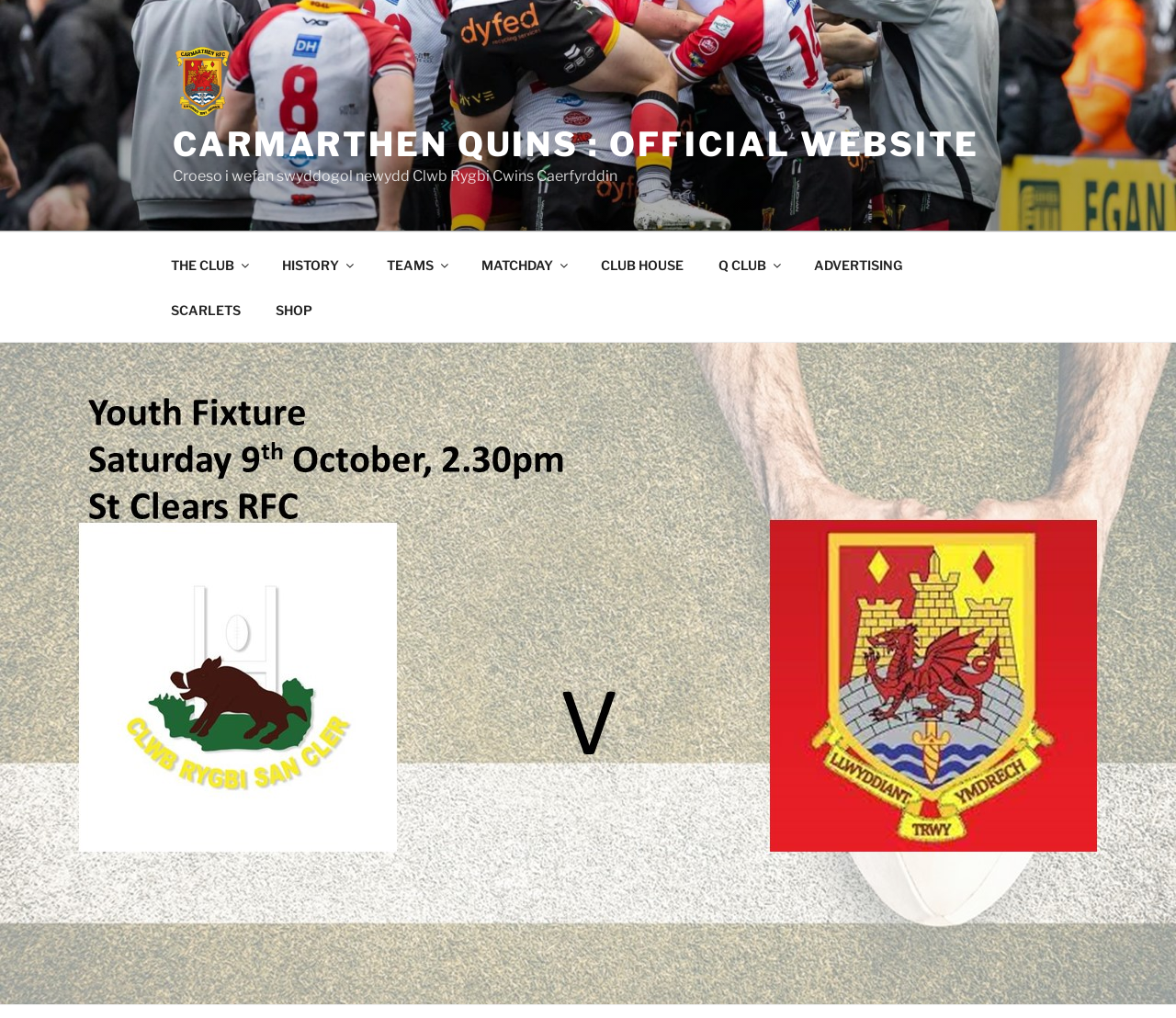What is the purpose of the 'CLUB HOUSE' menu item?
Your answer should be a single word or phrase derived from the screenshot.

Unknown